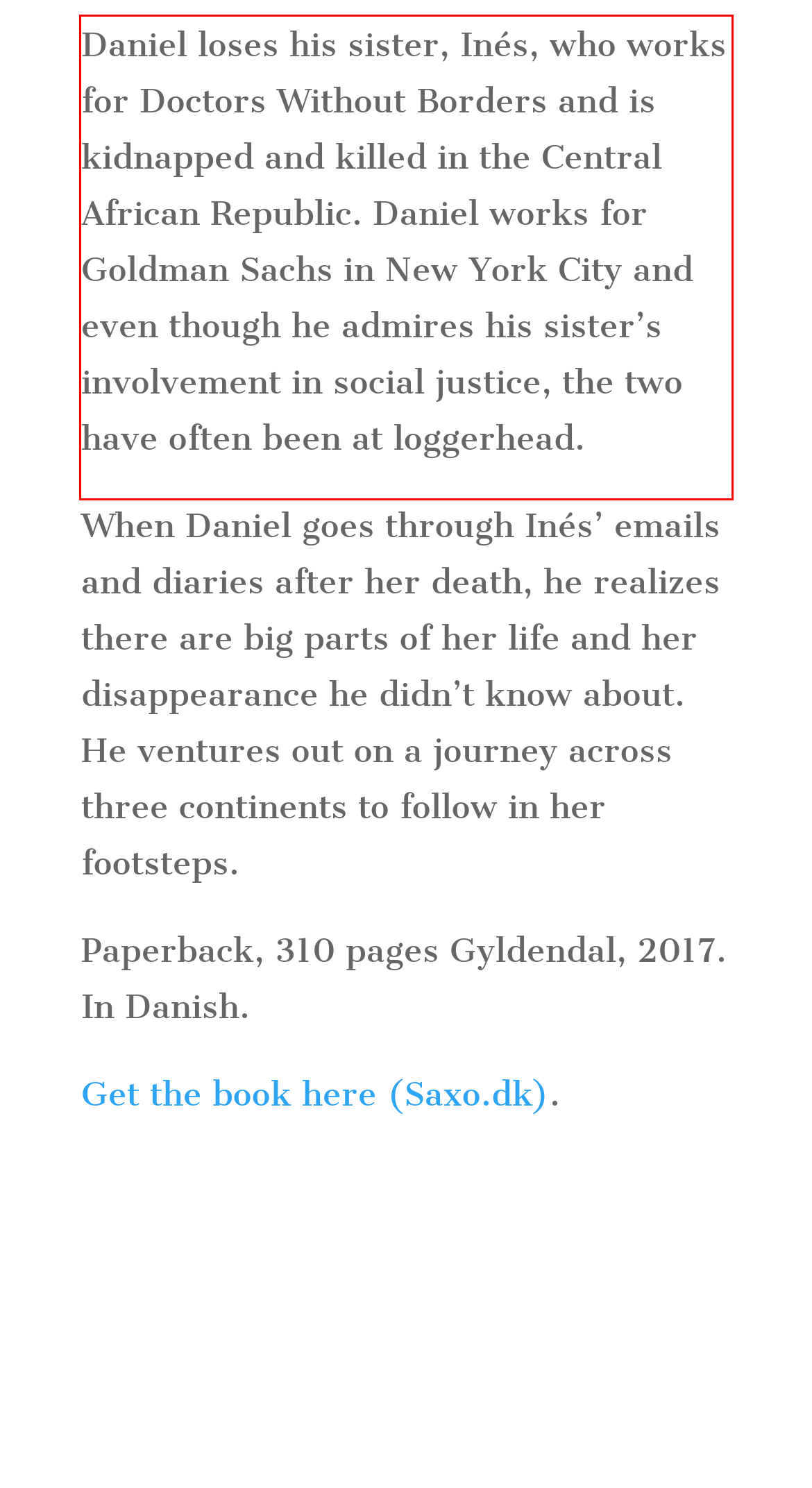Look at the screenshot of the webpage, locate the red rectangle bounding box, and generate the text content that it contains.

Daniel loses his sister, Inés, who works for Doctors Without Borders and is kidnapped and killed in the Central African Republic. Daniel works for Goldman Sachs in New York City and even though he admires his sister’s involvement in social justice, the two have often been at loggerhead.